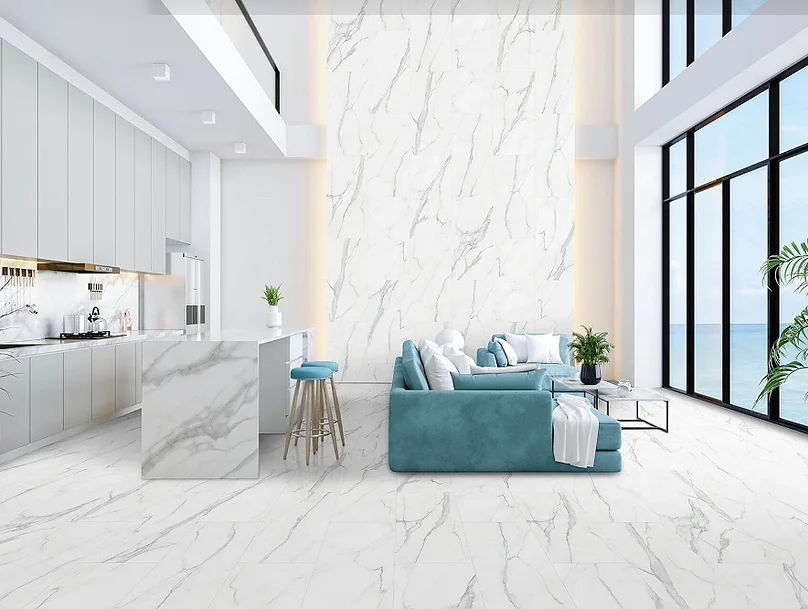Can you look at the image and give a comprehensive answer to the question:
What color is the plush sofa in the foreground?

The caption specifically mentions that the plush sofa is arranged around a glass coffee table, and it is described as being teal in color, which suggests that it adds a pop of color to the room's overall aesthetic.